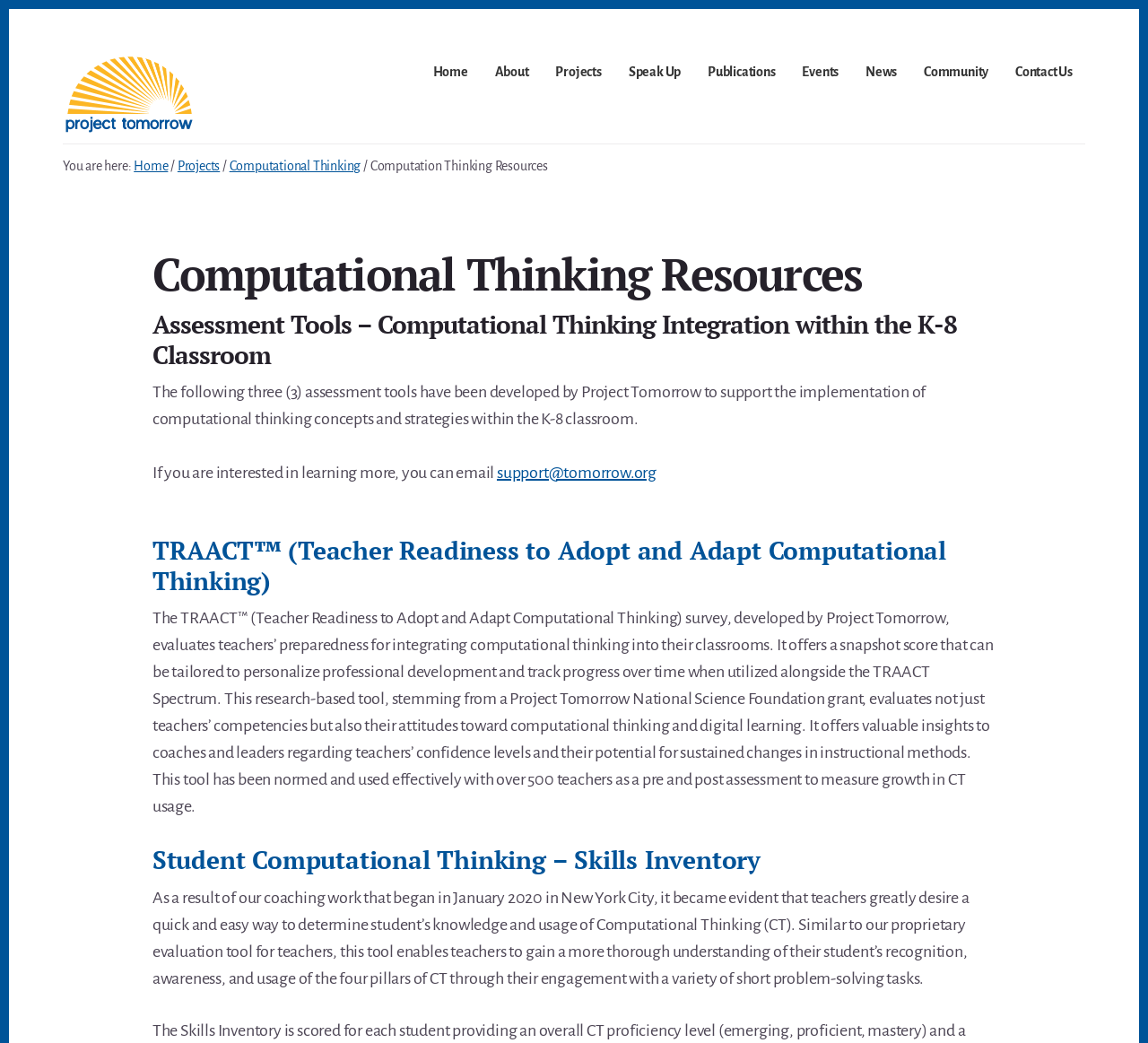Determine the bounding box coordinates of the element's region needed to click to follow the instruction: "Navigate to the 'Home' page". Provide these coordinates as four float numbers between 0 and 1, formatted as [left, top, right, bottom].

[0.374, 0.05, 0.411, 0.09]